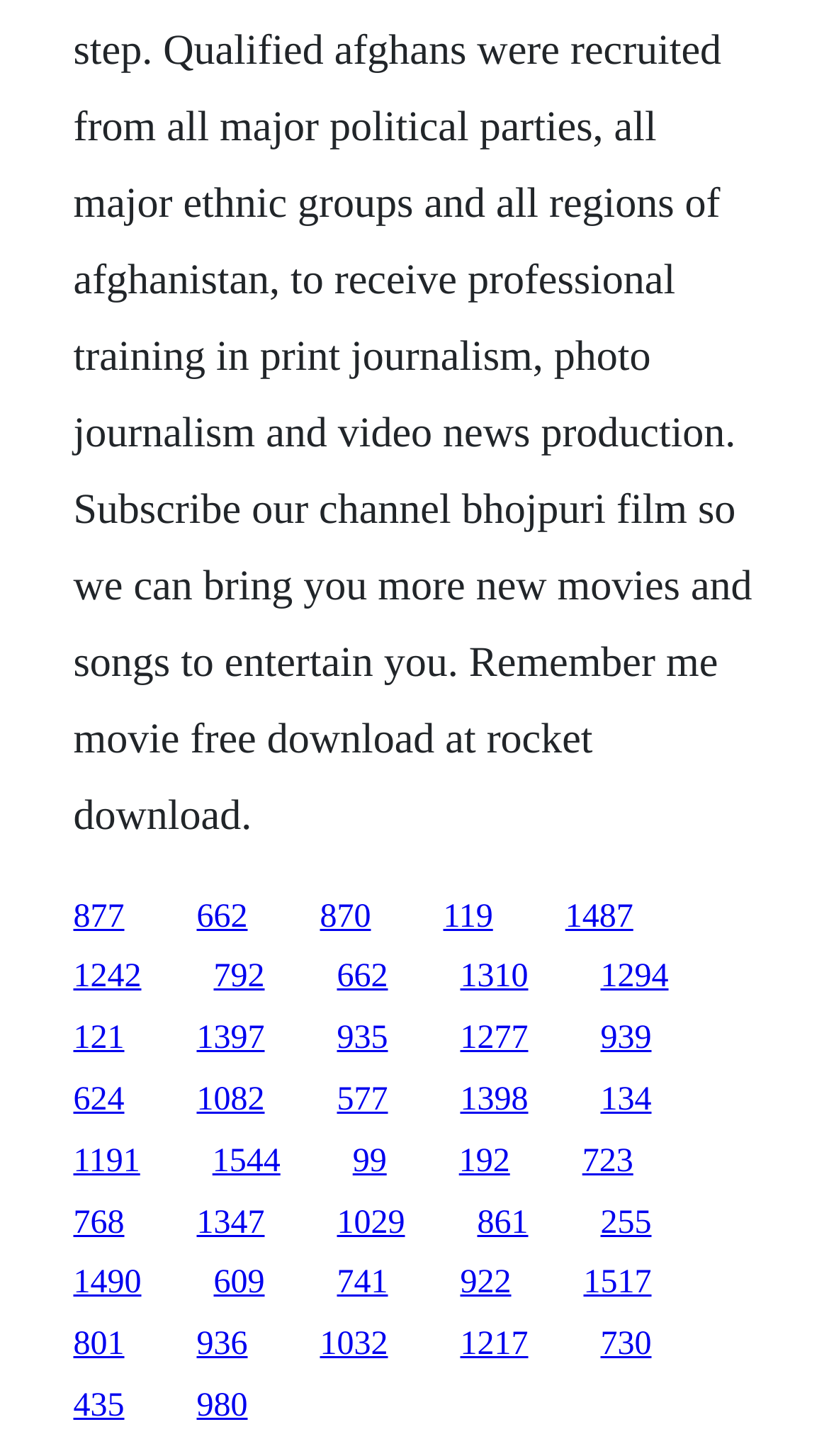Show the bounding box coordinates of the element that should be clicked to complete the task: "go to the twenty-first link".

[0.088, 0.785, 0.169, 0.81]